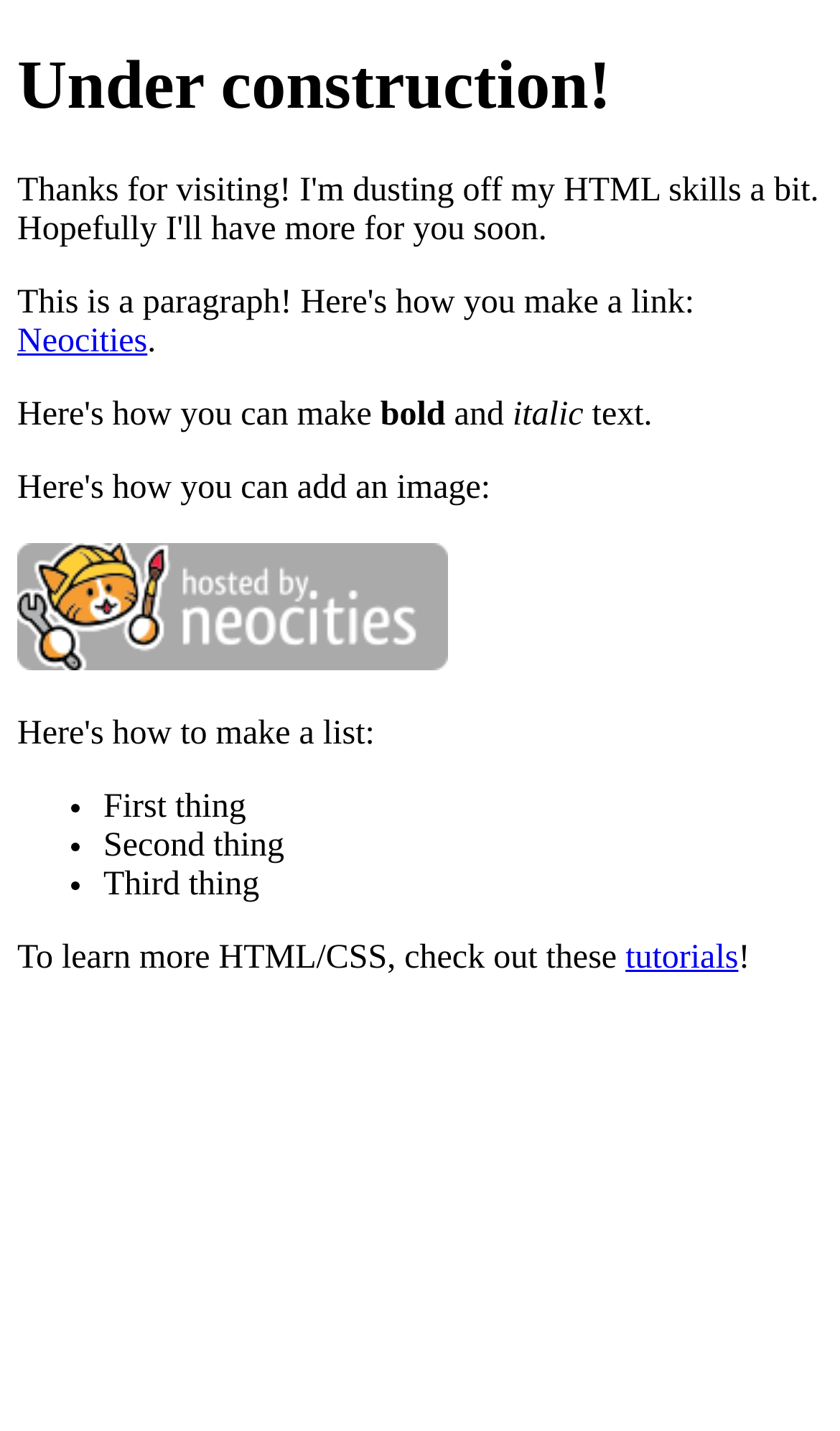What is the purpose of the link 'tutorials'?
Based on the image, give a one-word or short phrase answer.

To learn HTML/CSS